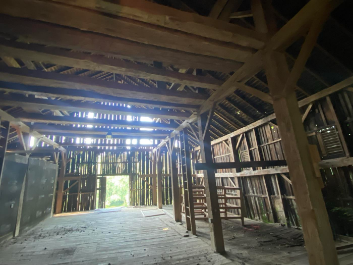What is the purpose of the staircase? Look at the image and give a one-word or short phrase answer.

Leading to a loft area